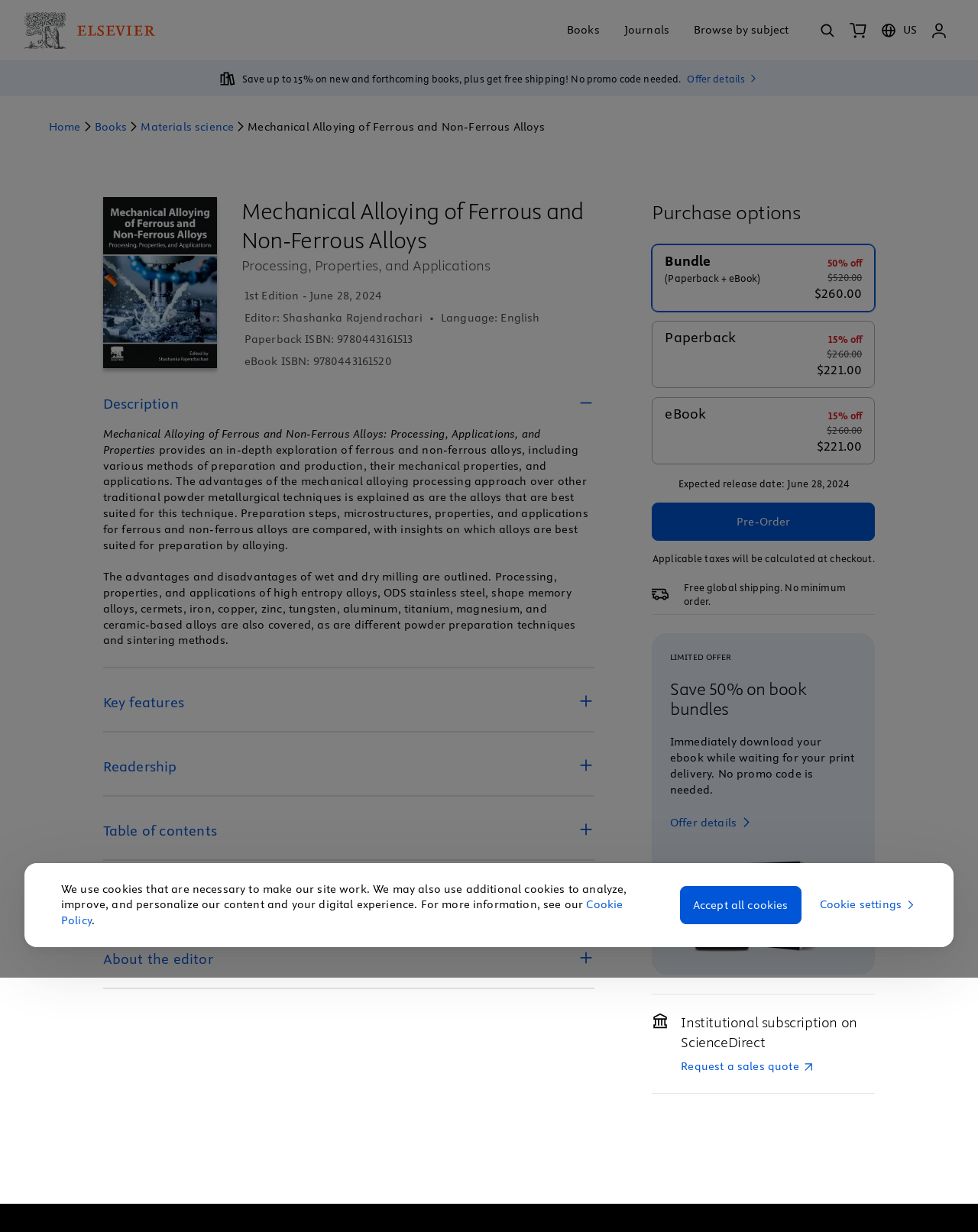Bounding box coordinates are specified in the format (top-left x, top-left y, bottom-right x, bottom-right y). All values are floating point numbers bounded between 0 and 1. Please provide the bounding box coordinate of the region this sentence describes: Request a sales quote

[0.696, 0.859, 0.833, 0.872]